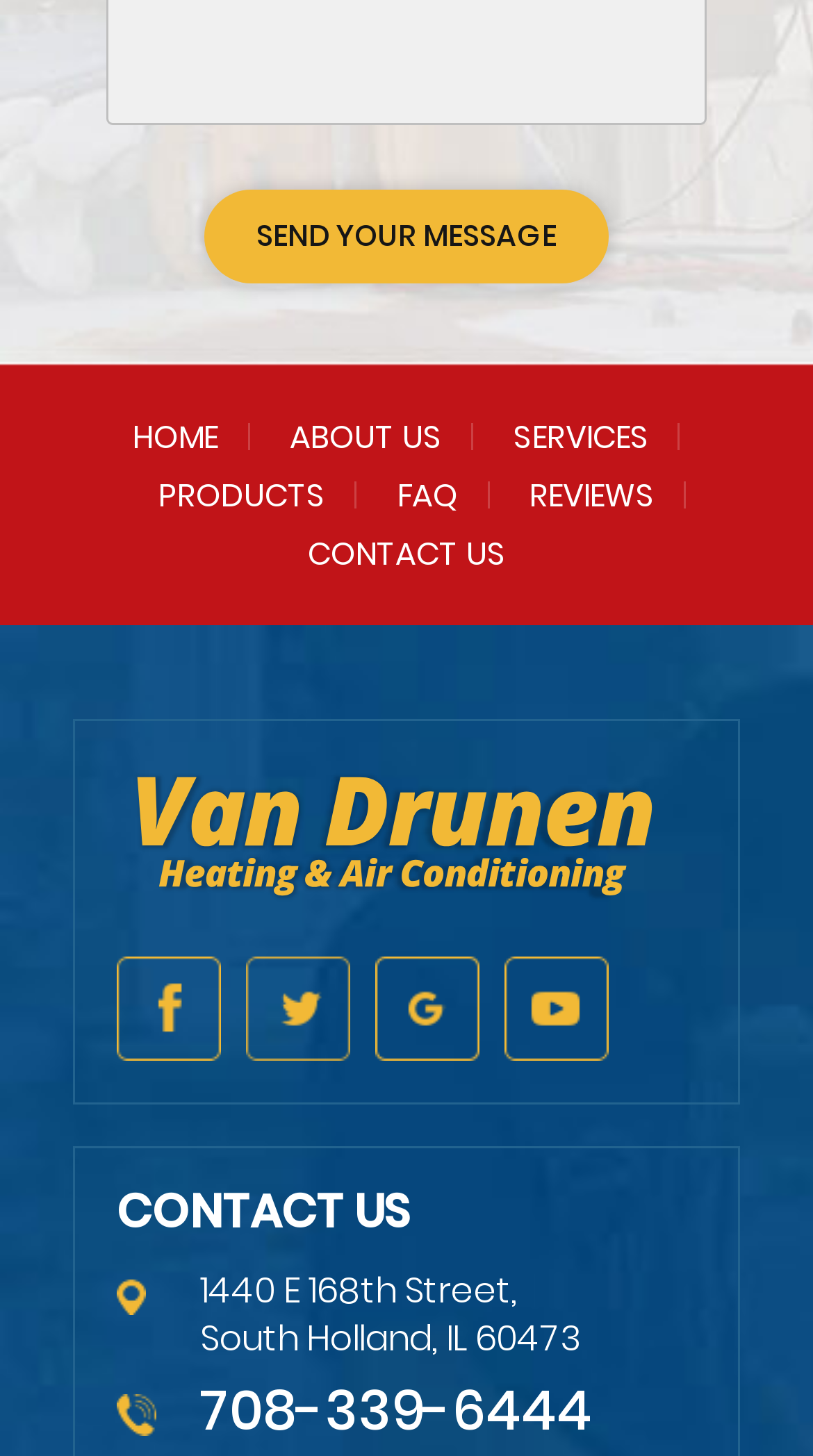Could you find the bounding box coordinates of the clickable area to complete this instruction: "Call the phone number"?

[0.246, 0.943, 0.728, 0.994]